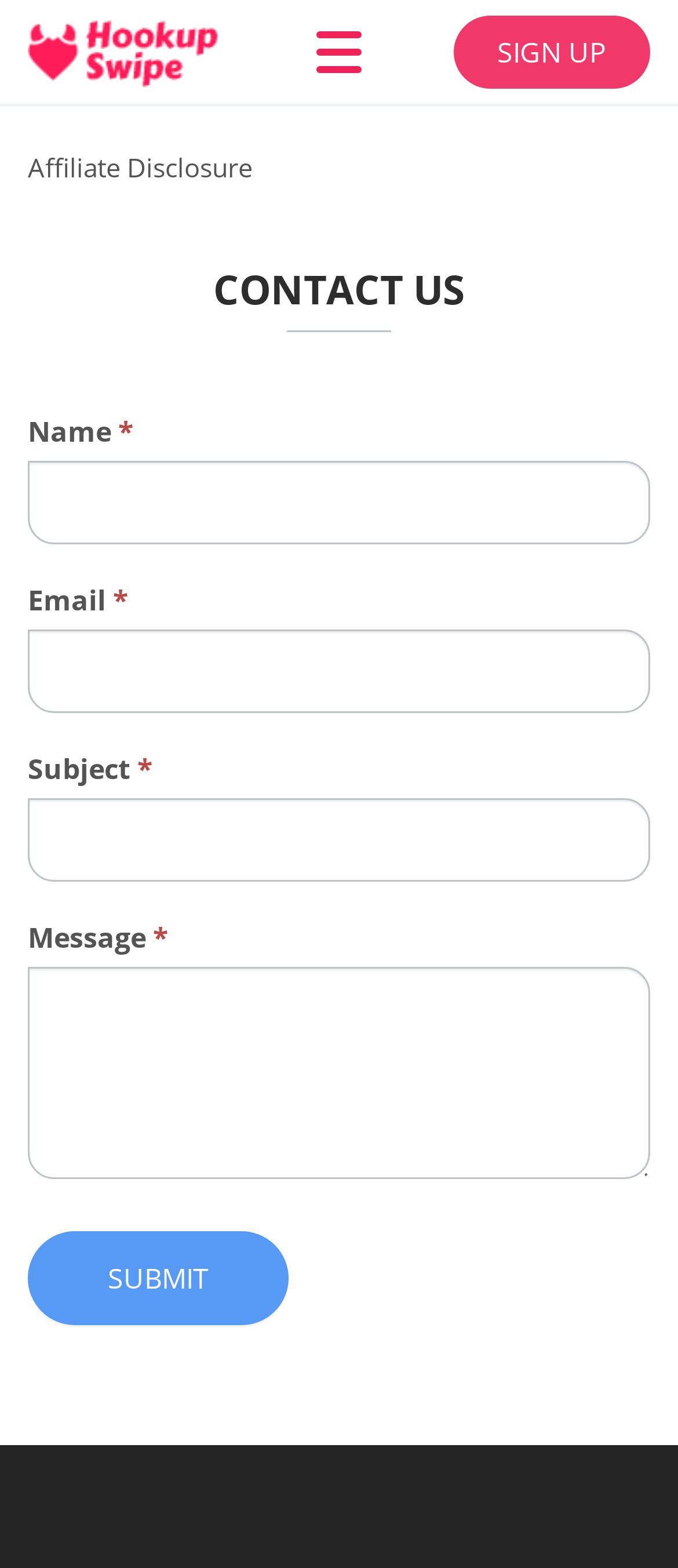Determine the bounding box coordinates of the region I should click to achieve the following instruction: "Enter your name". Ensure the bounding box coordinates are four float numbers between 0 and 1, i.e., [left, top, right, bottom].

[0.041, 0.294, 0.959, 0.347]